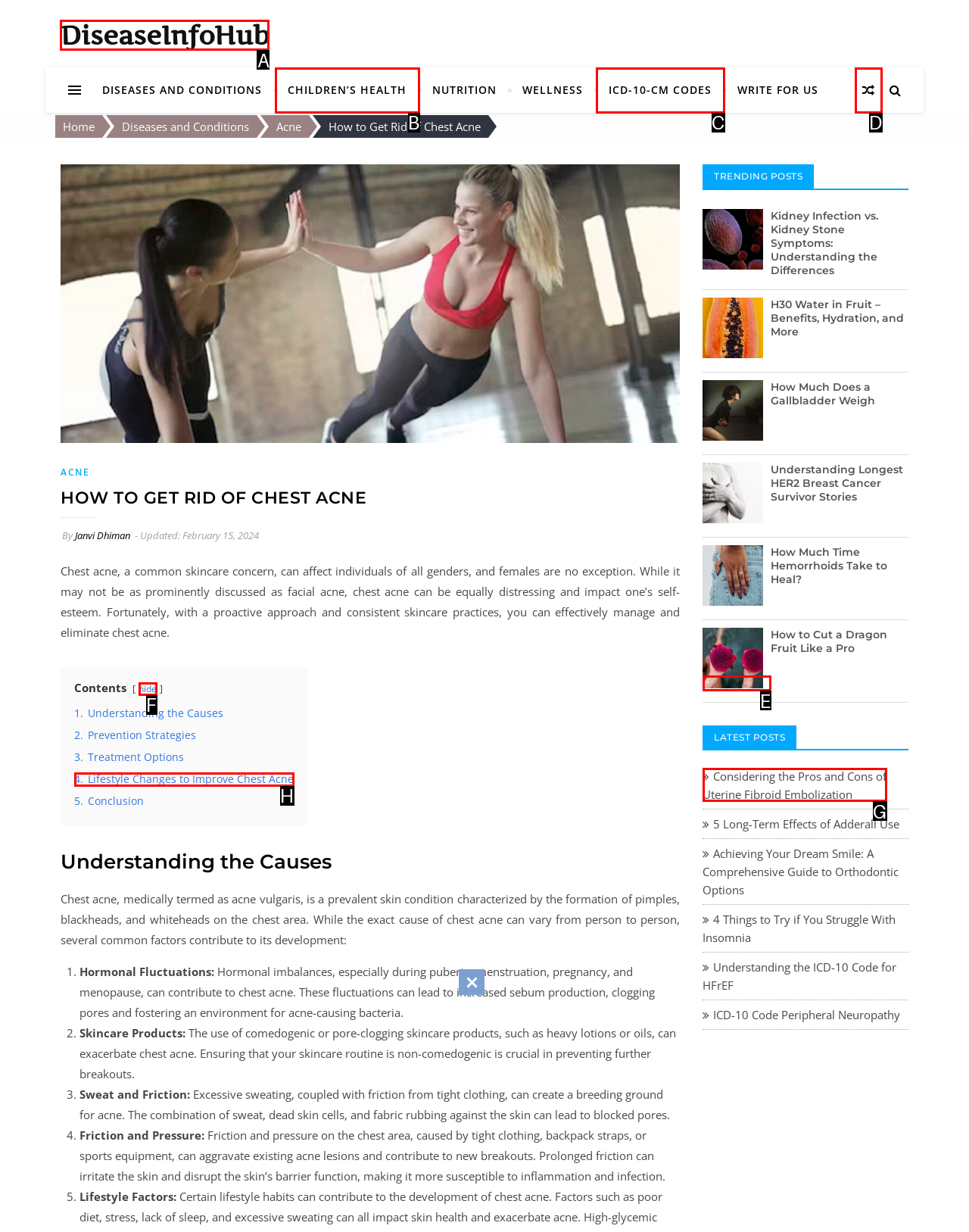For the task: Click on the 'DiseaseInfoHub' link, specify the letter of the option that should be clicked. Answer with the letter only.

A